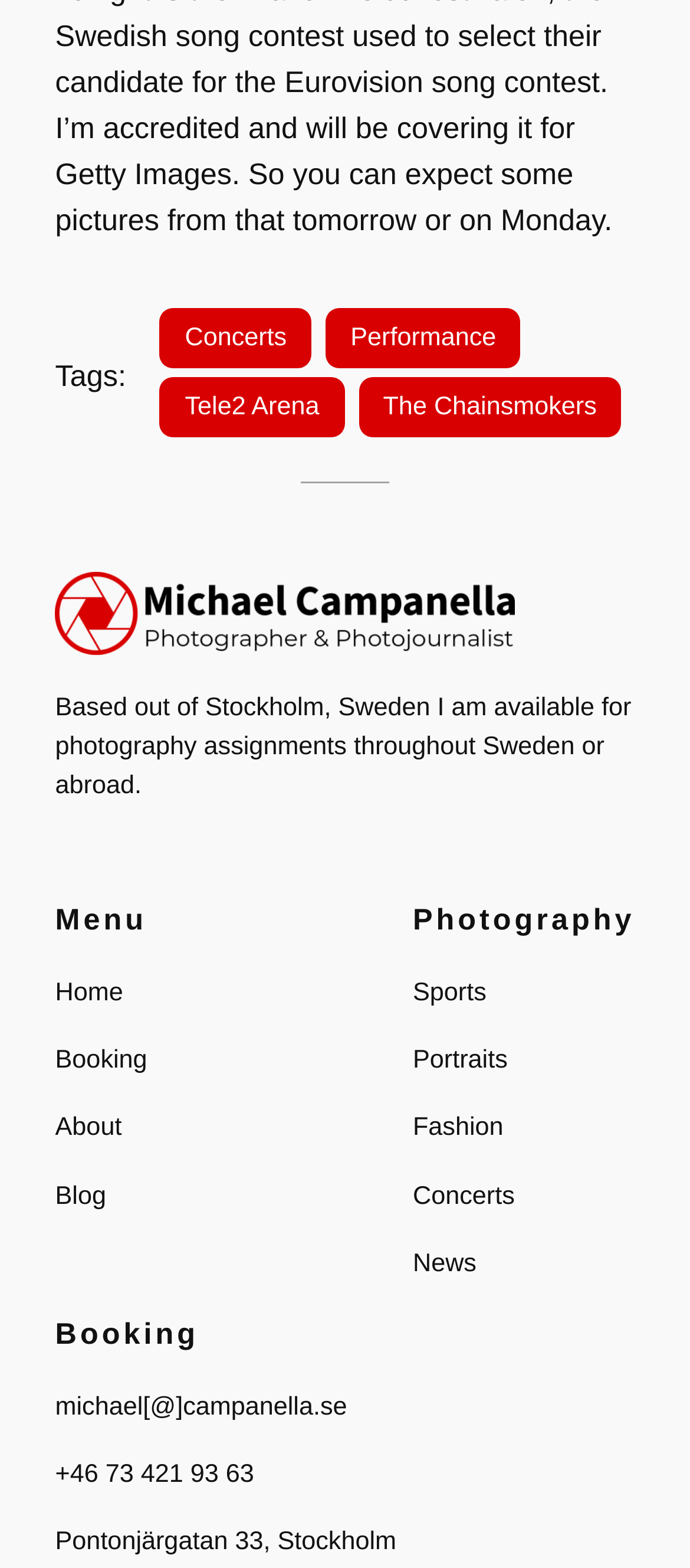Pinpoint the bounding box coordinates of the clickable element needed to complete the instruction: "Explore the Sports photography category". The coordinates should be provided as four float numbers between 0 and 1: [left, top, right, bottom].

[0.598, 0.62, 0.705, 0.646]